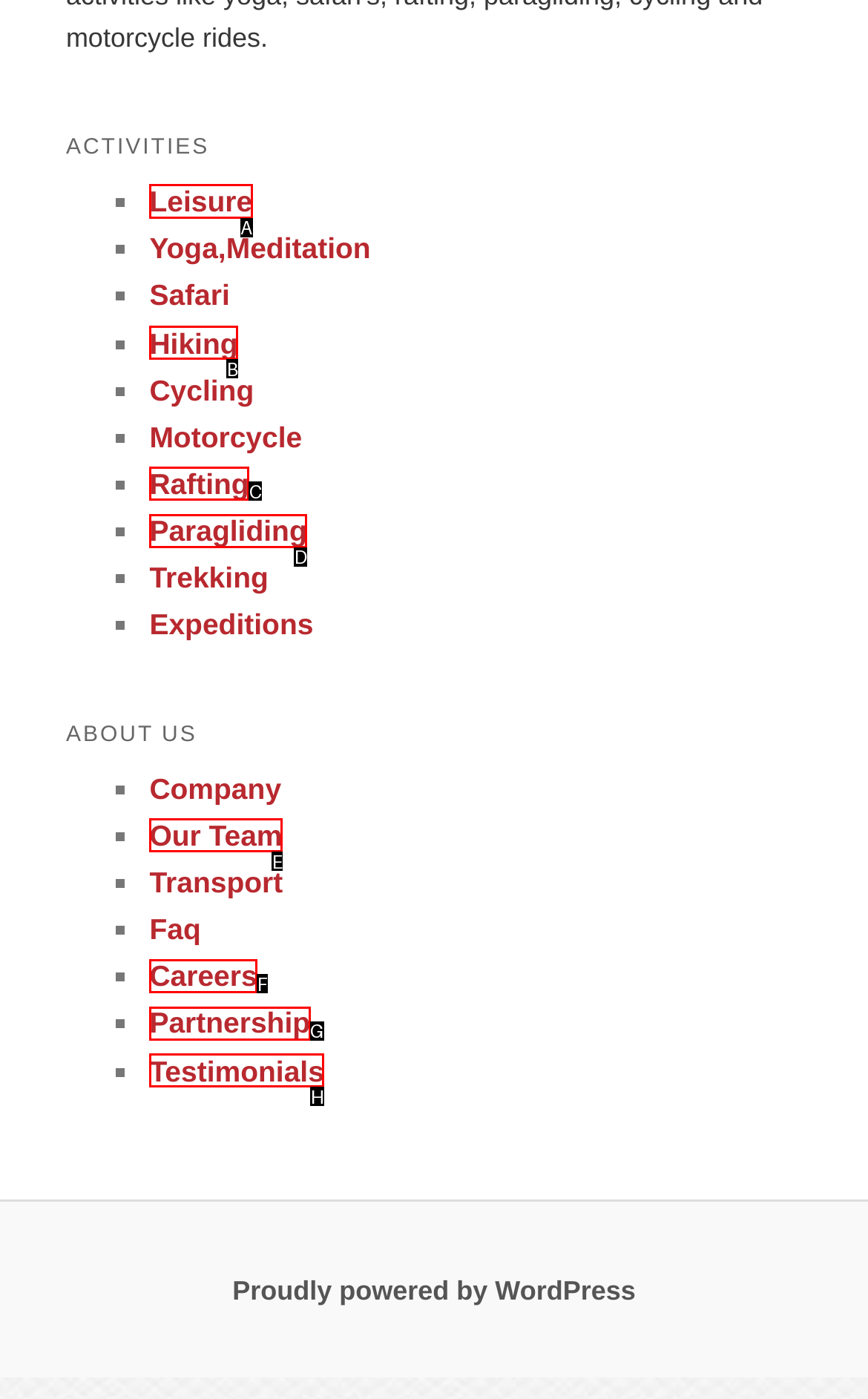Tell me the letter of the UI element to click in order to accomplish the following task: Click on About link
Answer with the letter of the chosen option from the given choices directly.

None